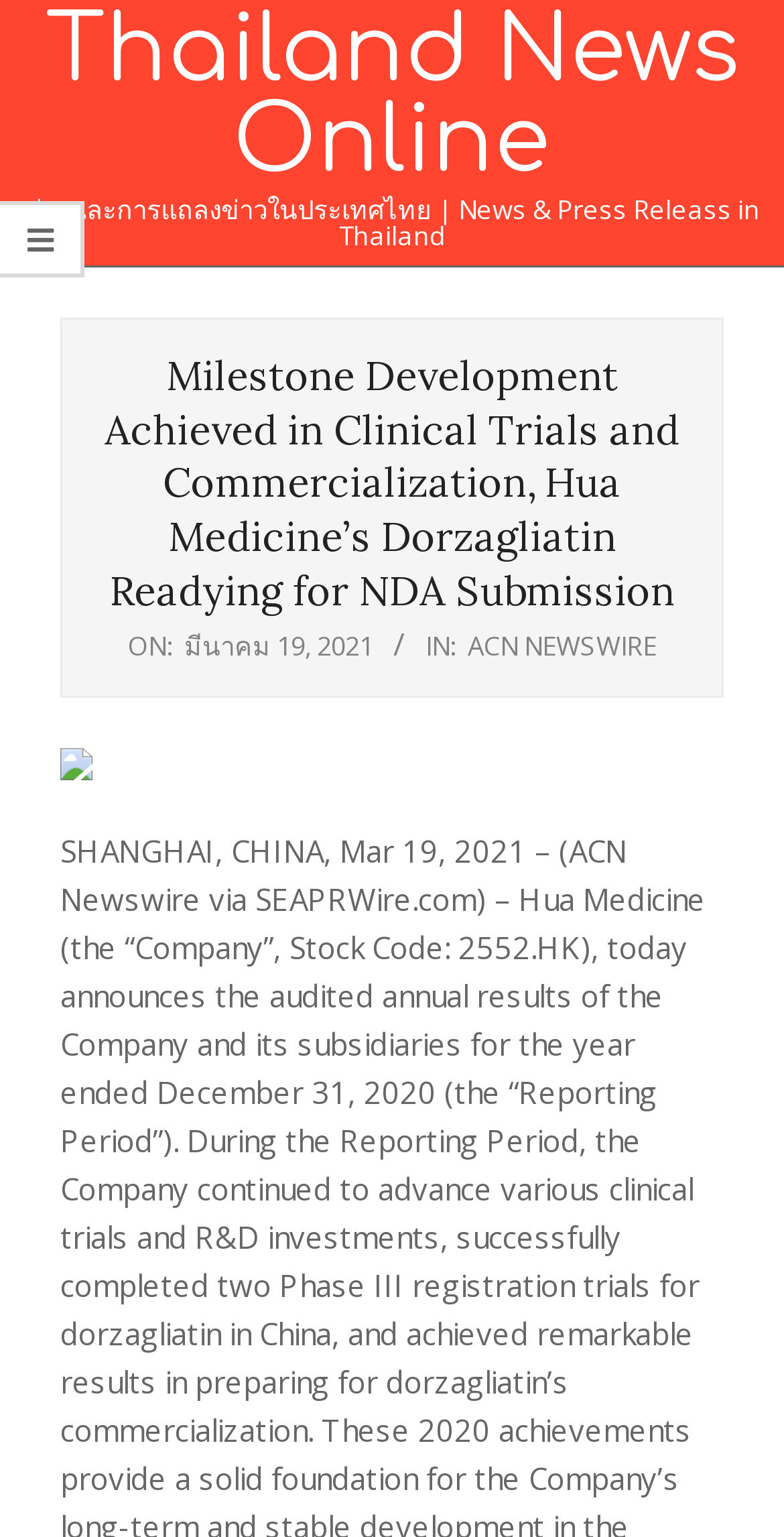Please examine the image and provide a detailed answer to the question: What is the source of the news article?

I identified the source by looking at the link element with the text 'ACN NEWSWIRE', which suggests that it is the source of the news article.